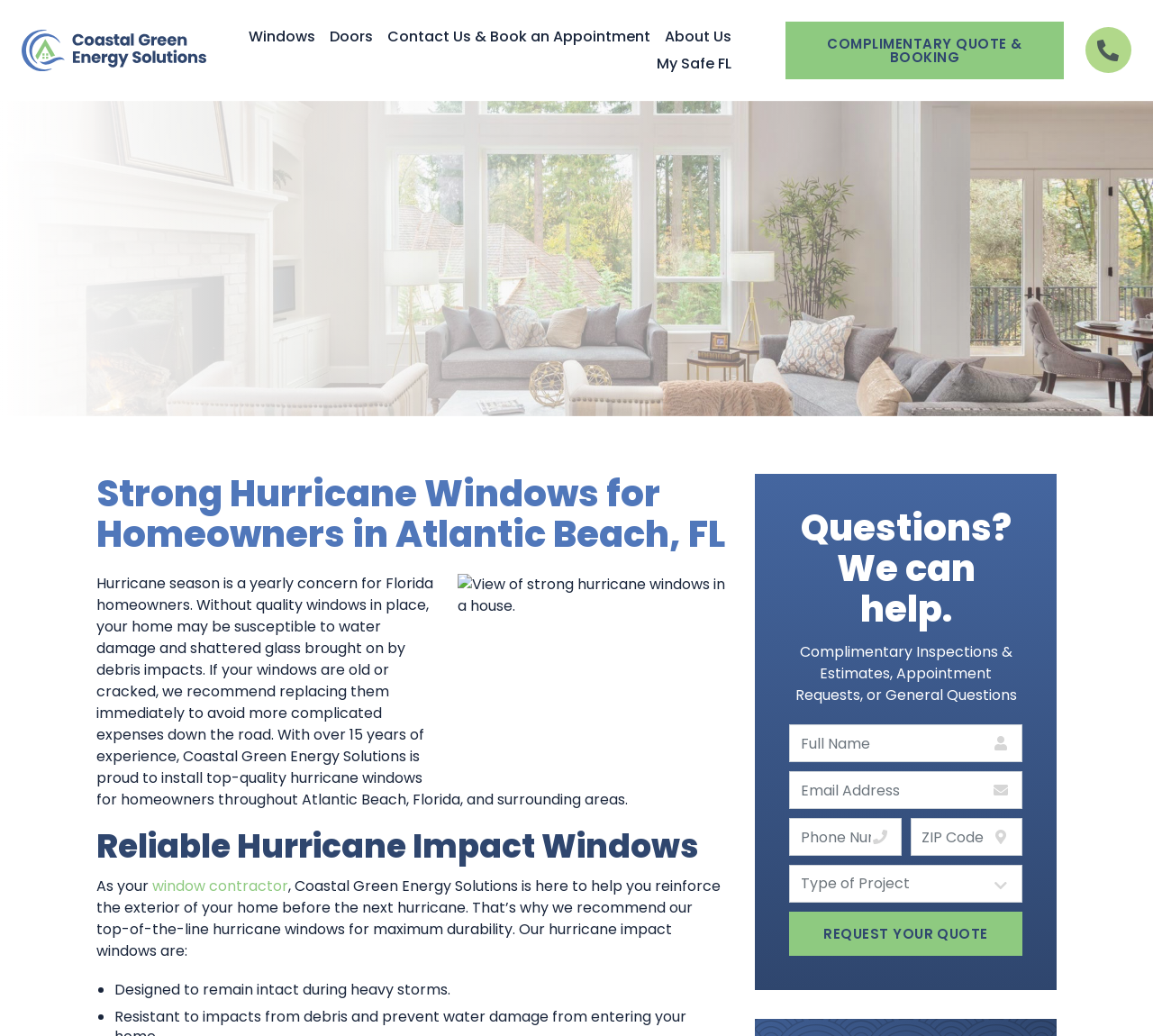Can you show the bounding box coordinates of the region to click on to complete the task described in the instruction: "Enter text in the first input field"?

[0.684, 0.699, 0.887, 0.736]